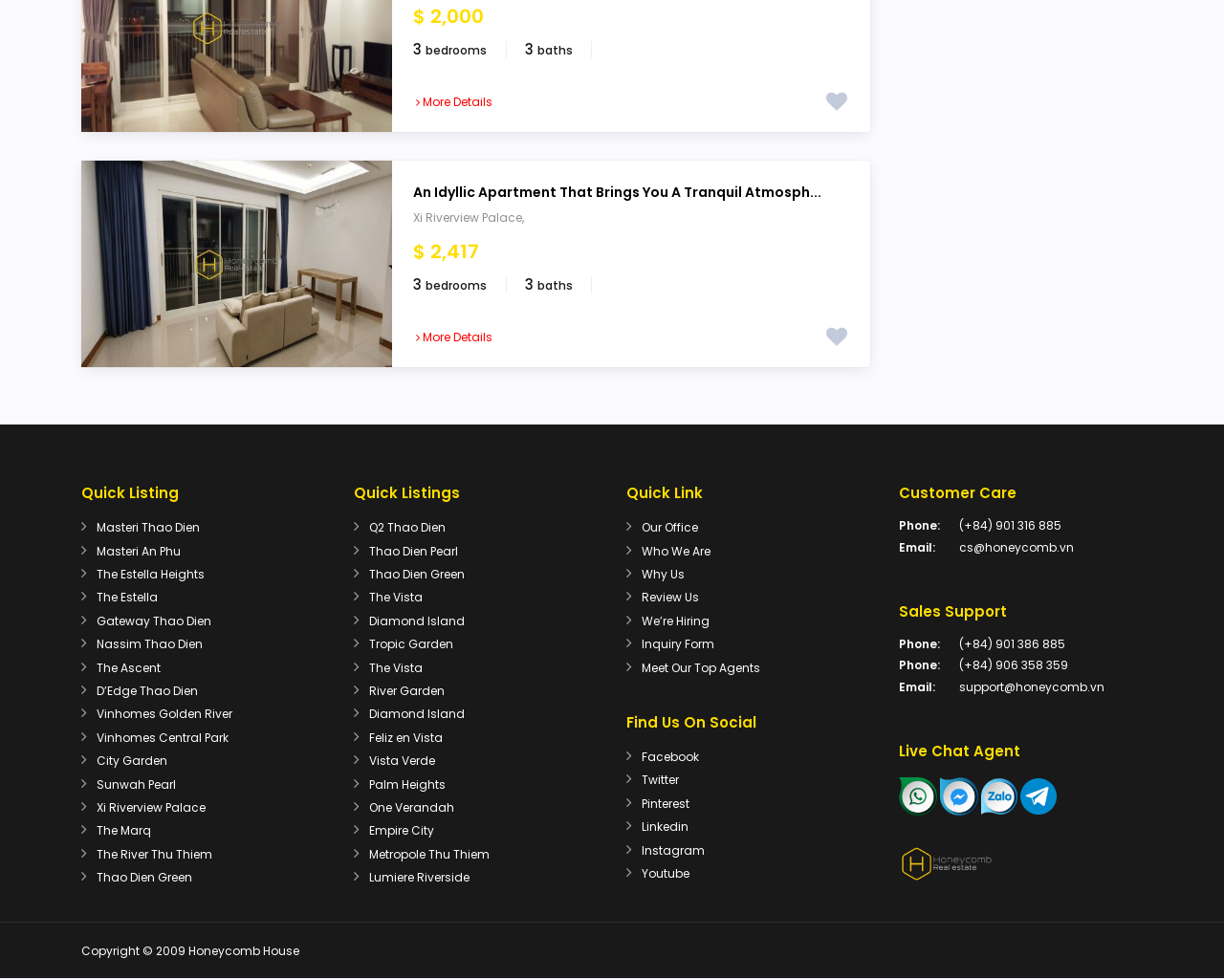Please determine the bounding box coordinates for the element that should be clicked to follow these instructions: "Visit Galenica website".

None